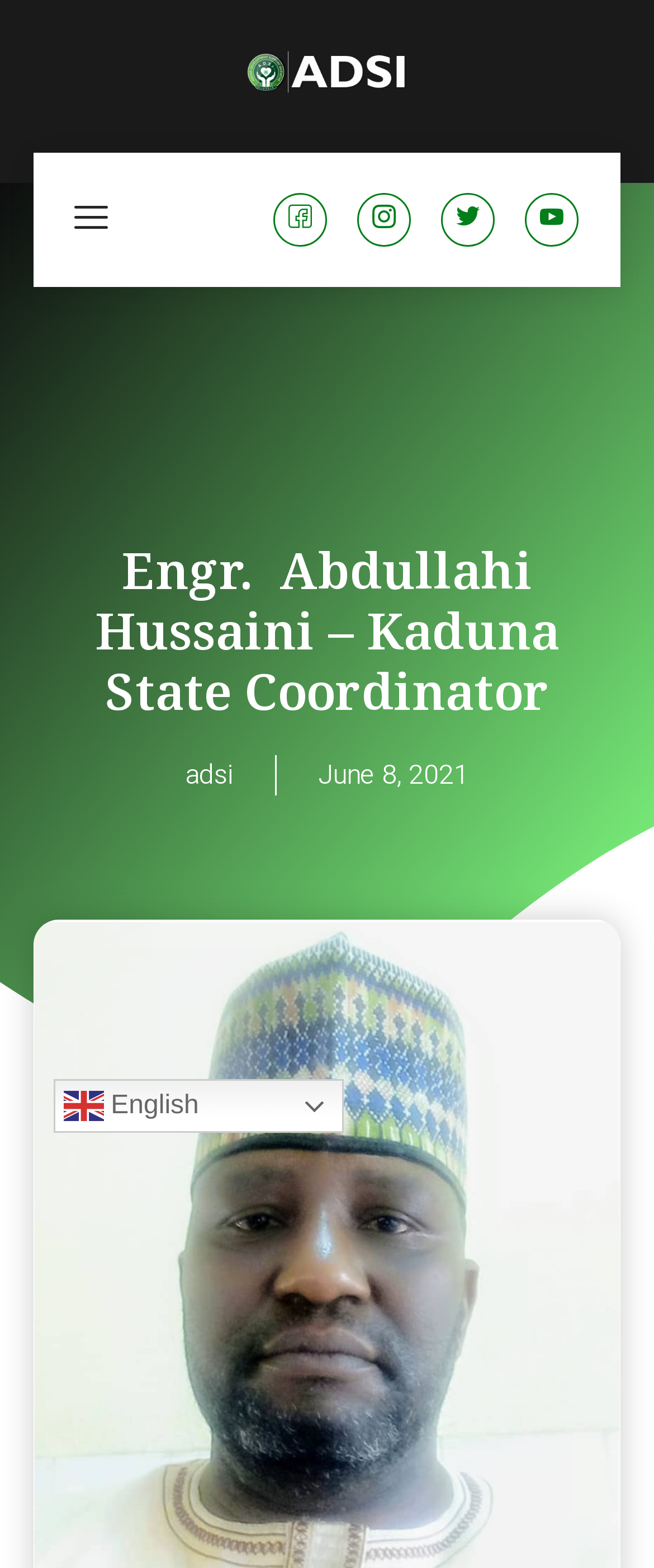Provide a brief response to the question below using one word or phrase:
How many social media links are available?

4